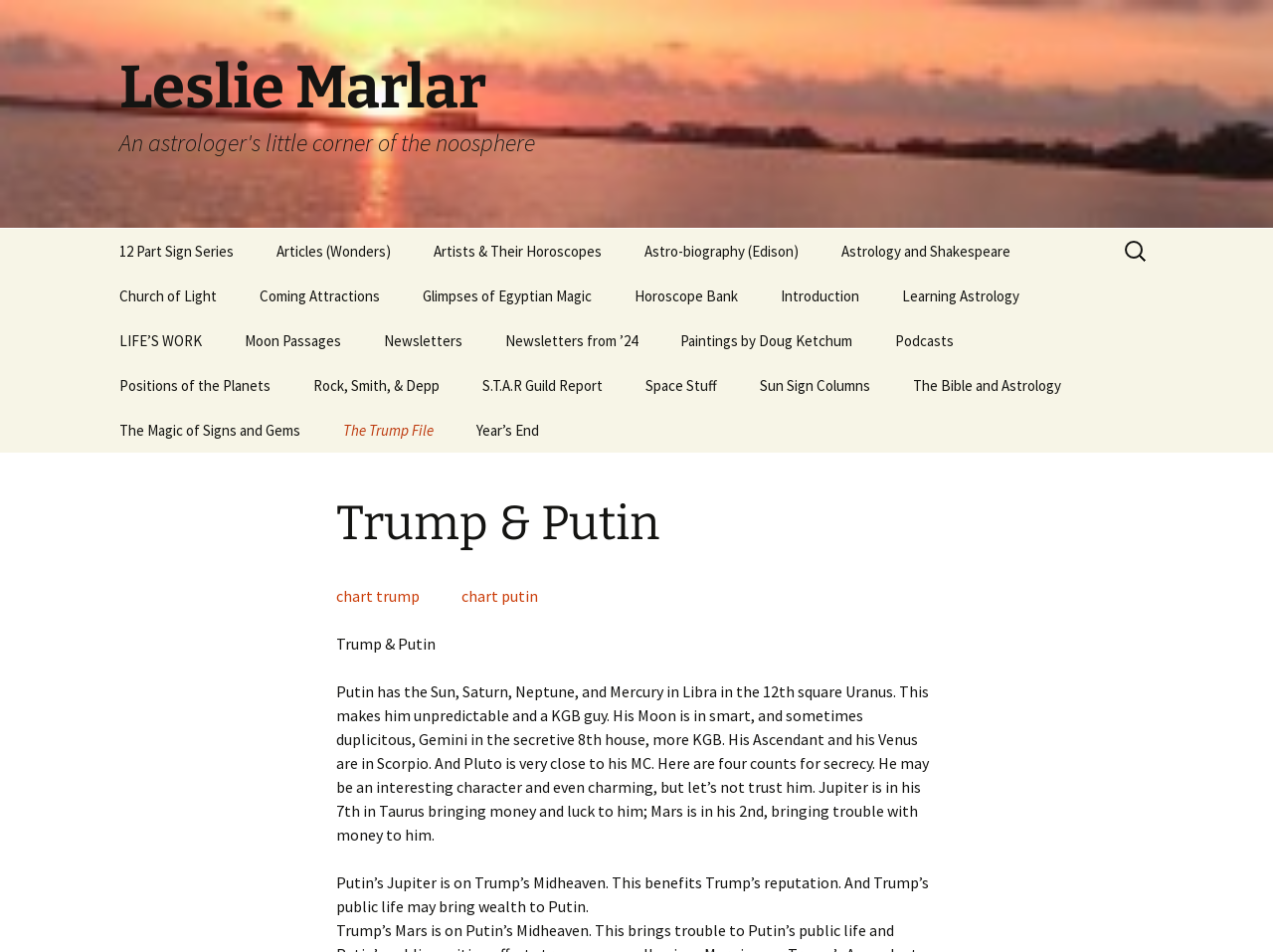Provide the bounding box coordinates of the section that needs to be clicked to accomplish the following instruction: "Go to Leslie Marlar's homepage."

[0.078, 0.0, 0.922, 0.24]